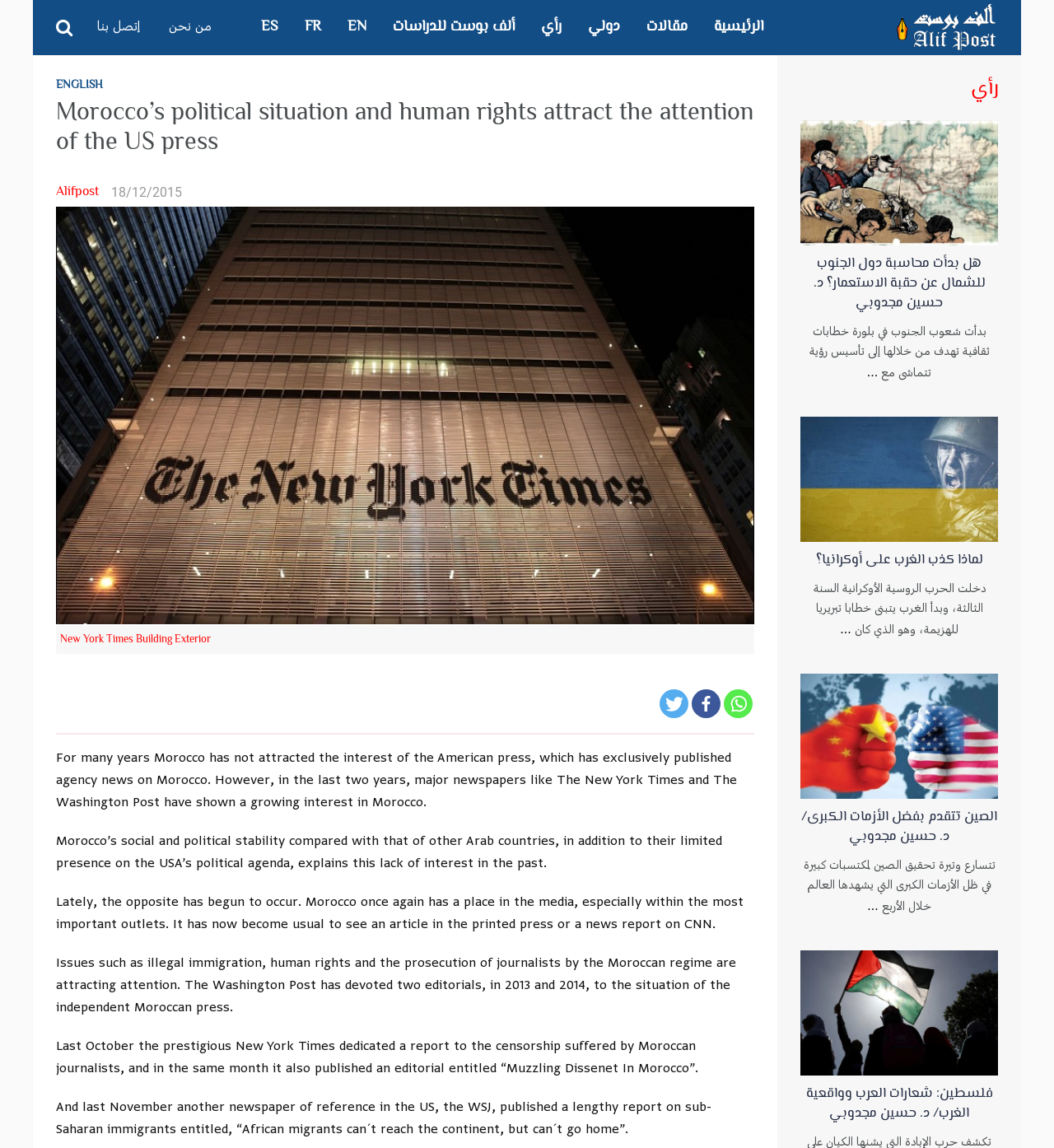Predict the bounding box coordinates of the area that should be clicked to accomplish the following instruction: "Read the opinion about why the West lied to Ukraine". The bounding box coordinates should consist of four float numbers between 0 and 1, i.e., [left, top, right, bottom].

[0.759, 0.363, 0.947, 0.472]